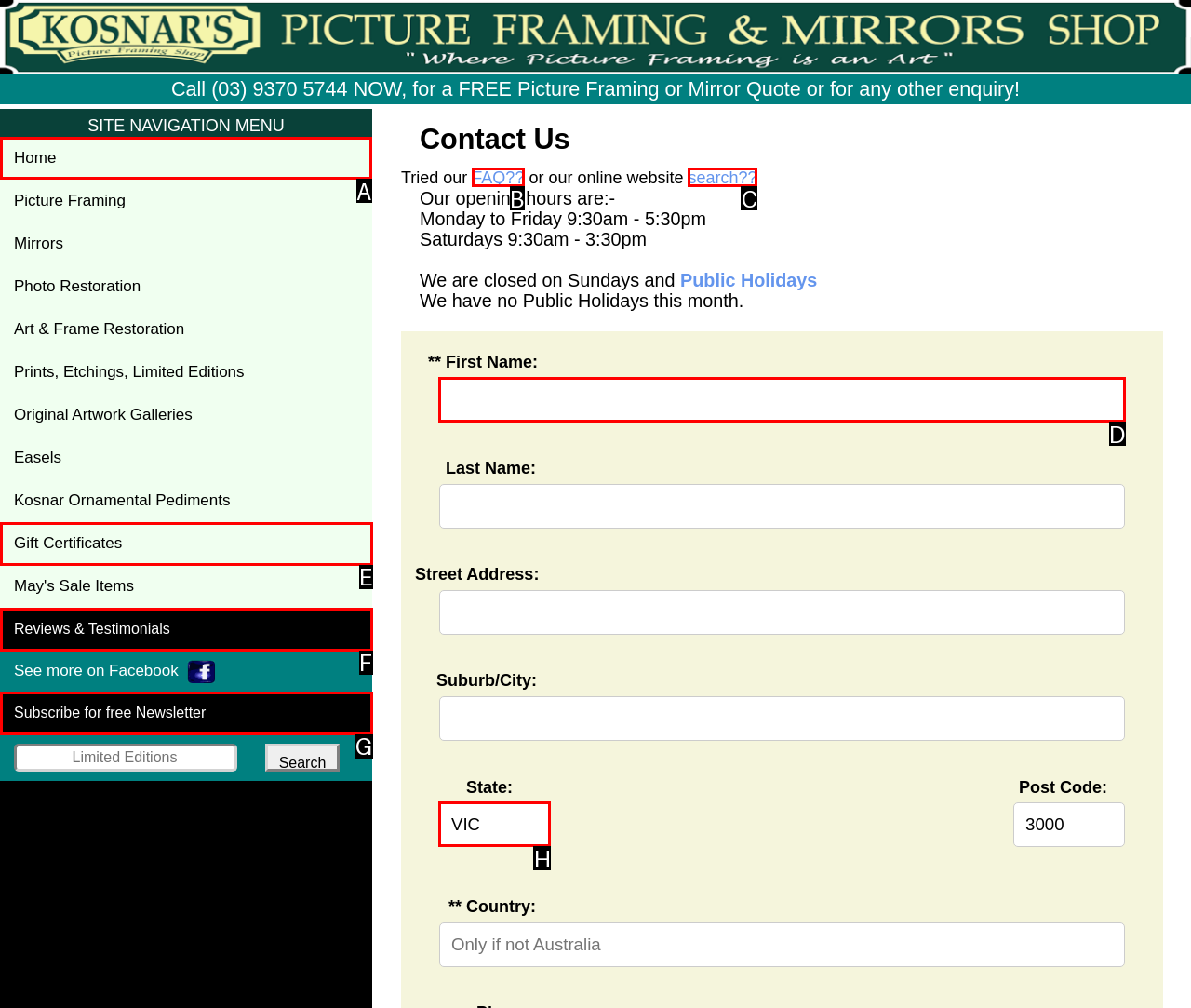Please identify the correct UI element to click for the task: Click on the 'Home' link Respond with the letter of the appropriate option.

A